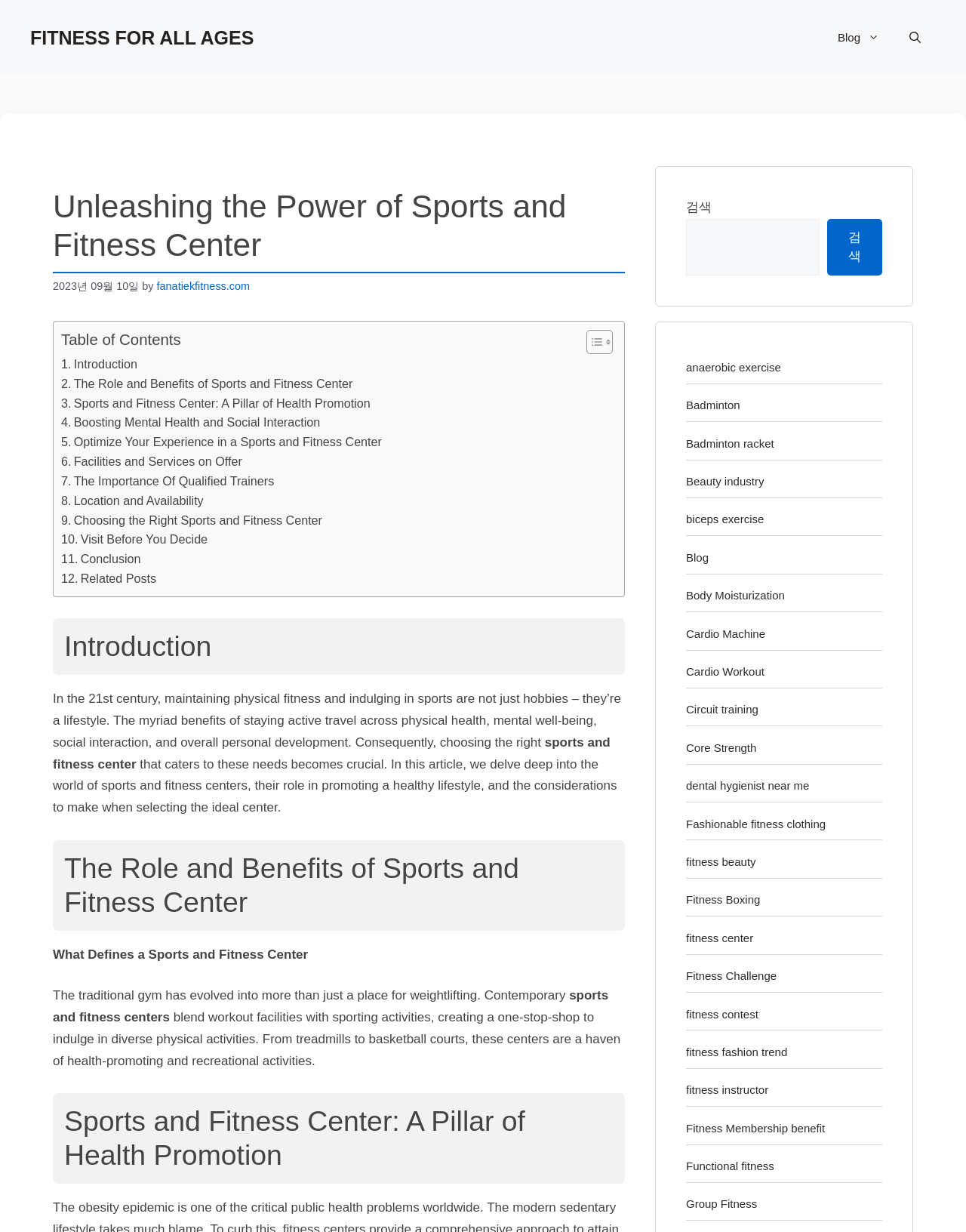Specify the bounding box coordinates of the element's region that should be clicked to achieve the following instruction: "Open the search bar". The bounding box coordinates consist of four float numbers between 0 and 1, in the format [left, top, right, bottom].

[0.926, 0.012, 0.969, 0.049]